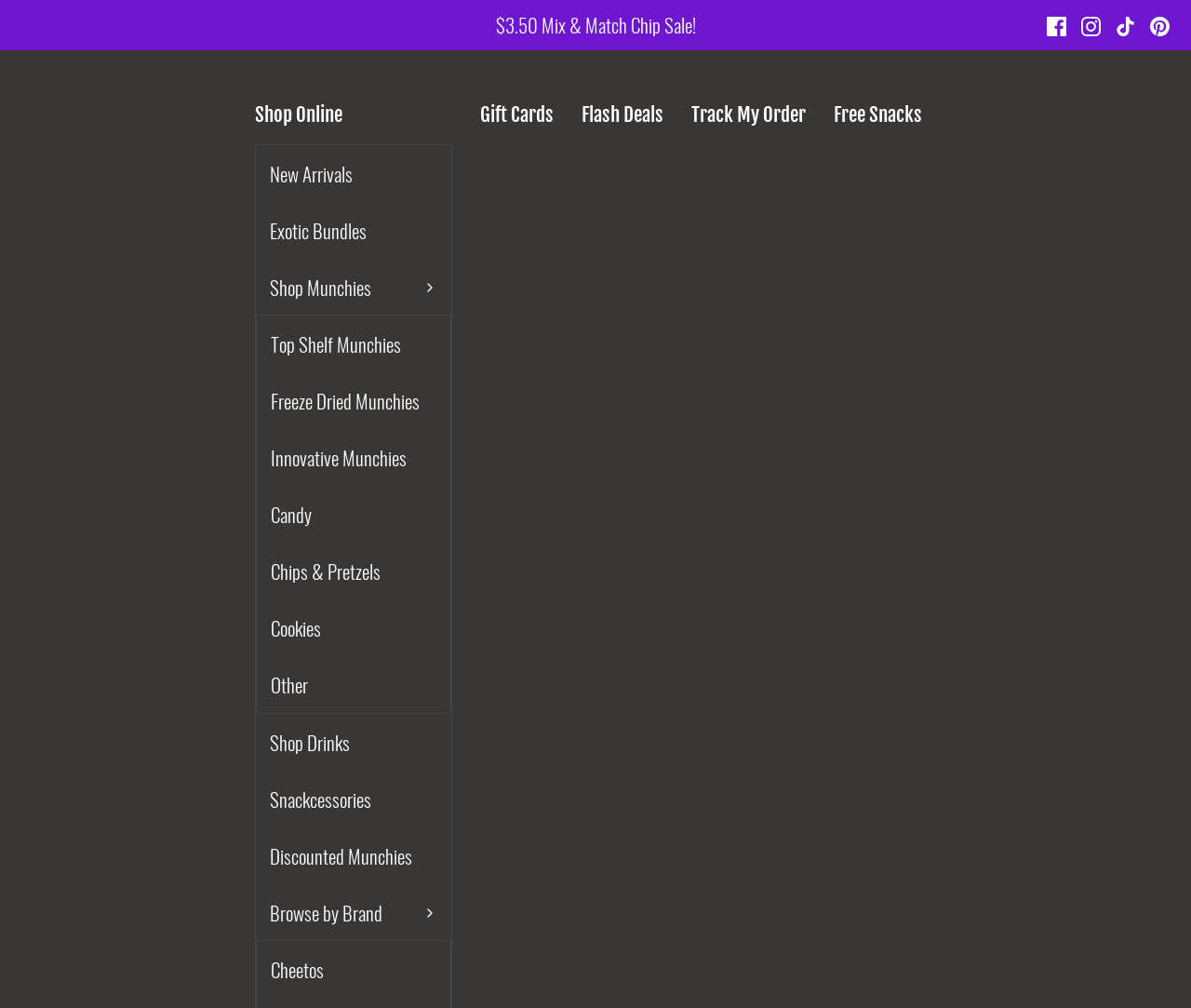Indicate the bounding box coordinates of the element that needs to be clicked to satisfy the following instruction: "Visit Facebook page". The coordinates should be four float numbers between 0 and 1, i.e., [left, top, right, bottom].

[0.879, 0.016, 0.895, 0.036]